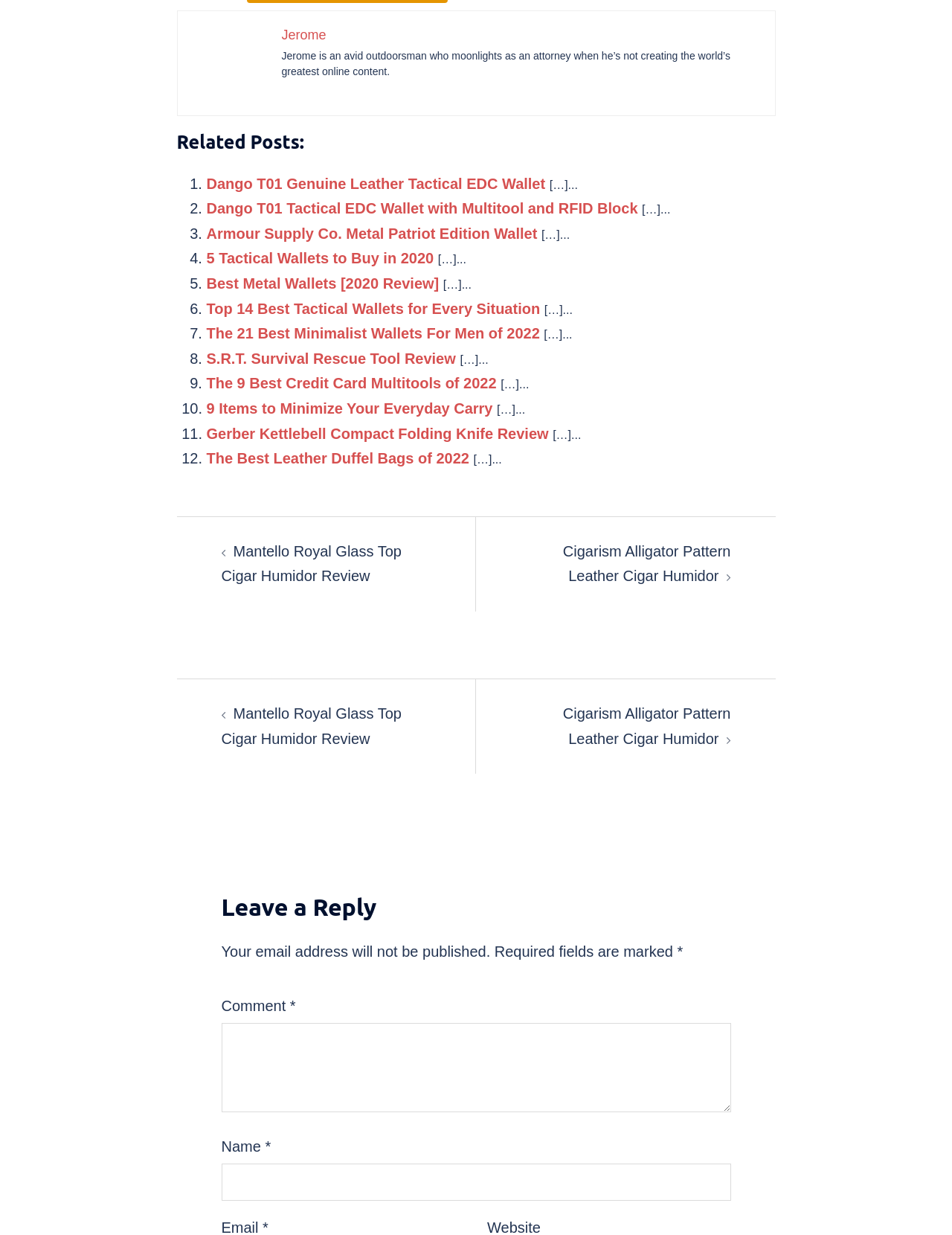Provide a short answer using a single word or phrase for the following question: 
How many images are on the webpage?

5